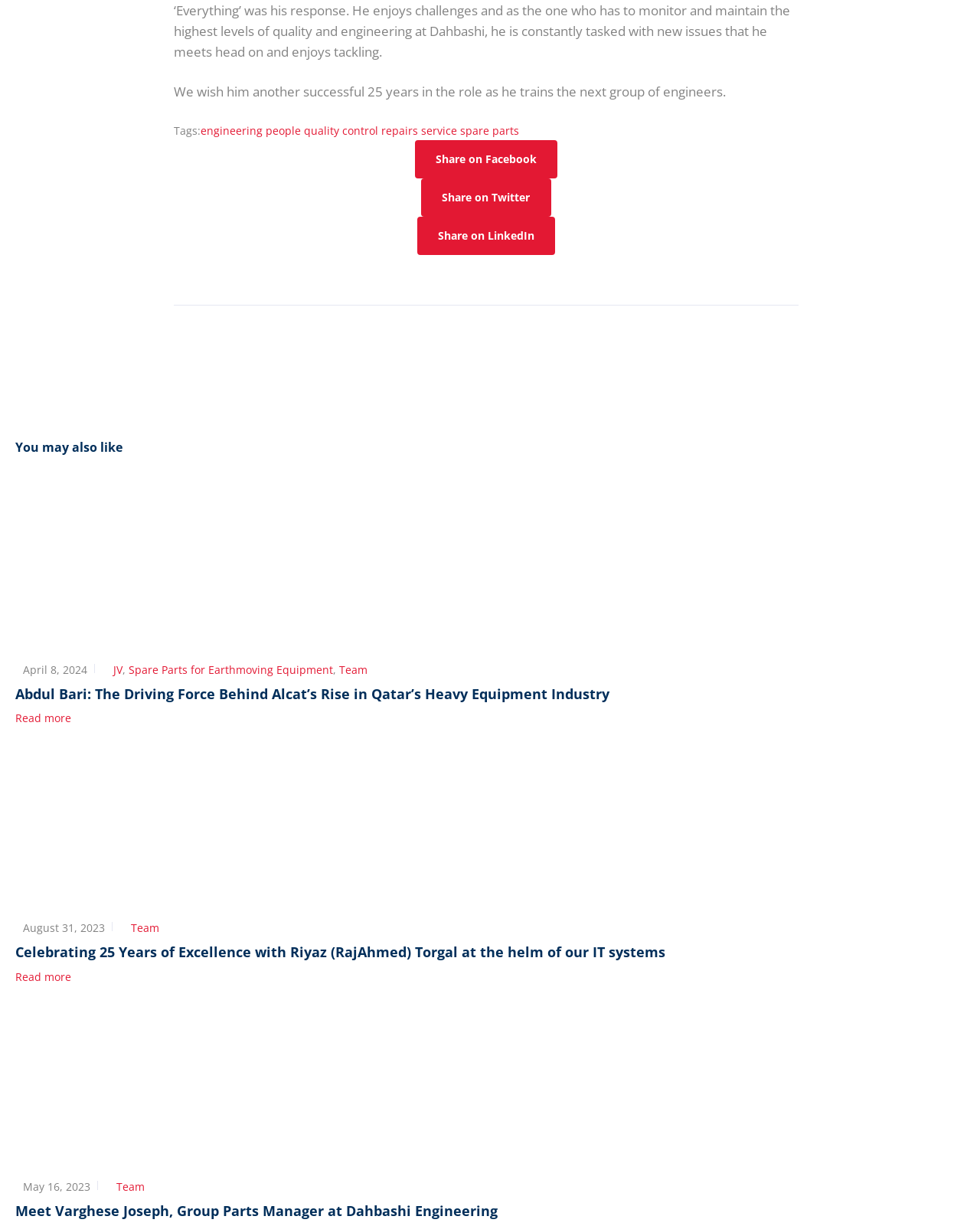Given the element description, predict the bounding box coordinates in the format (top-left x, top-left y, bottom-right x, bottom-right y), using floating point numbers between 0 and 1: Share on Facebook

[0.423, 0.114, 0.569, 0.145]